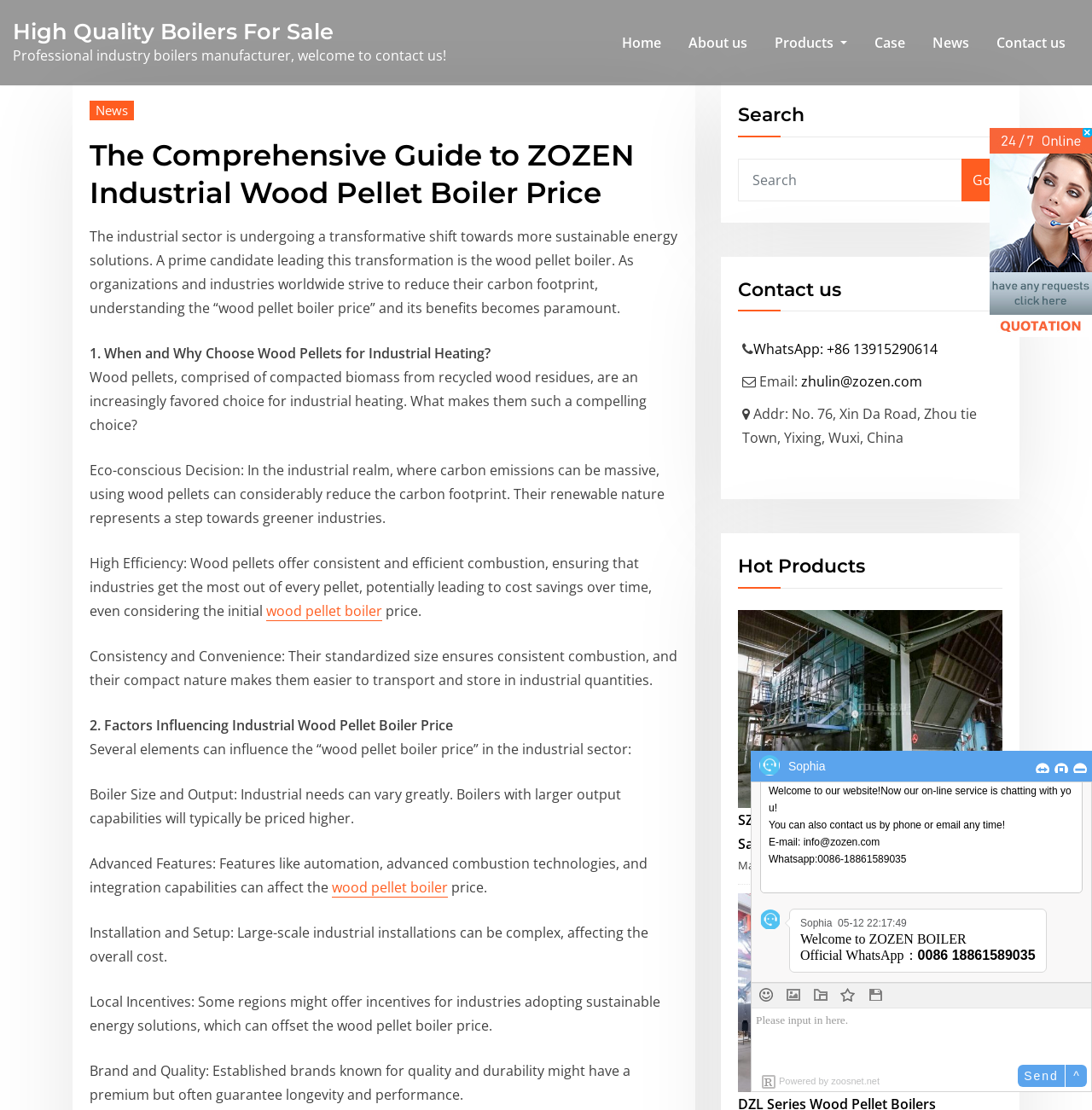What is the purpose of using wood pellets in industrial heating? Using the information from the screenshot, answer with a single word or phrase.

Eco-conscious Decision